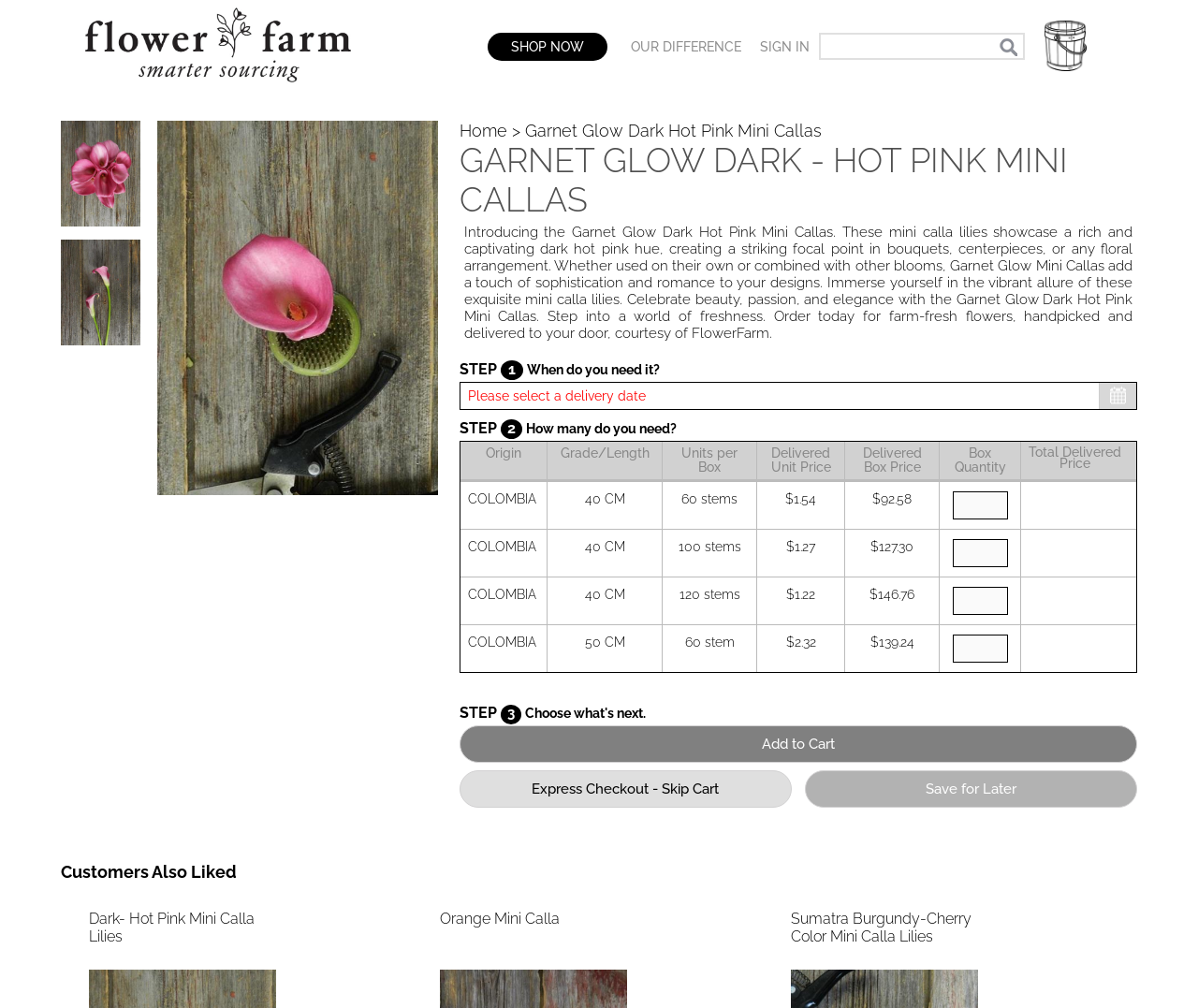Identify the bounding box coordinates of the specific part of the webpage to click to complete this instruction: "Check the 'Customers Also Liked' section".

[0.051, 0.855, 0.198, 0.875]